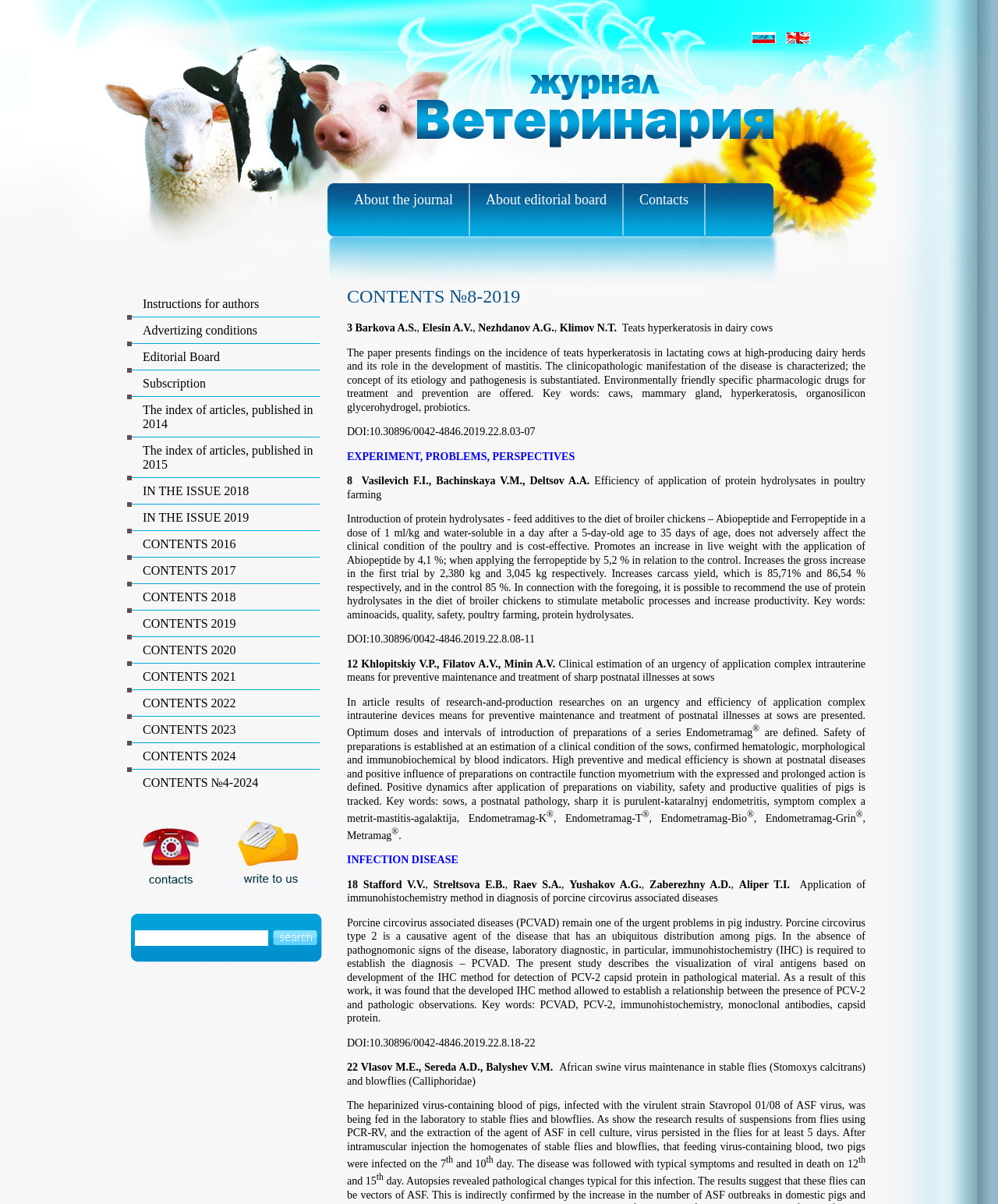Answer this question using a single word or a brief phrase:
How many links are in the table?

17